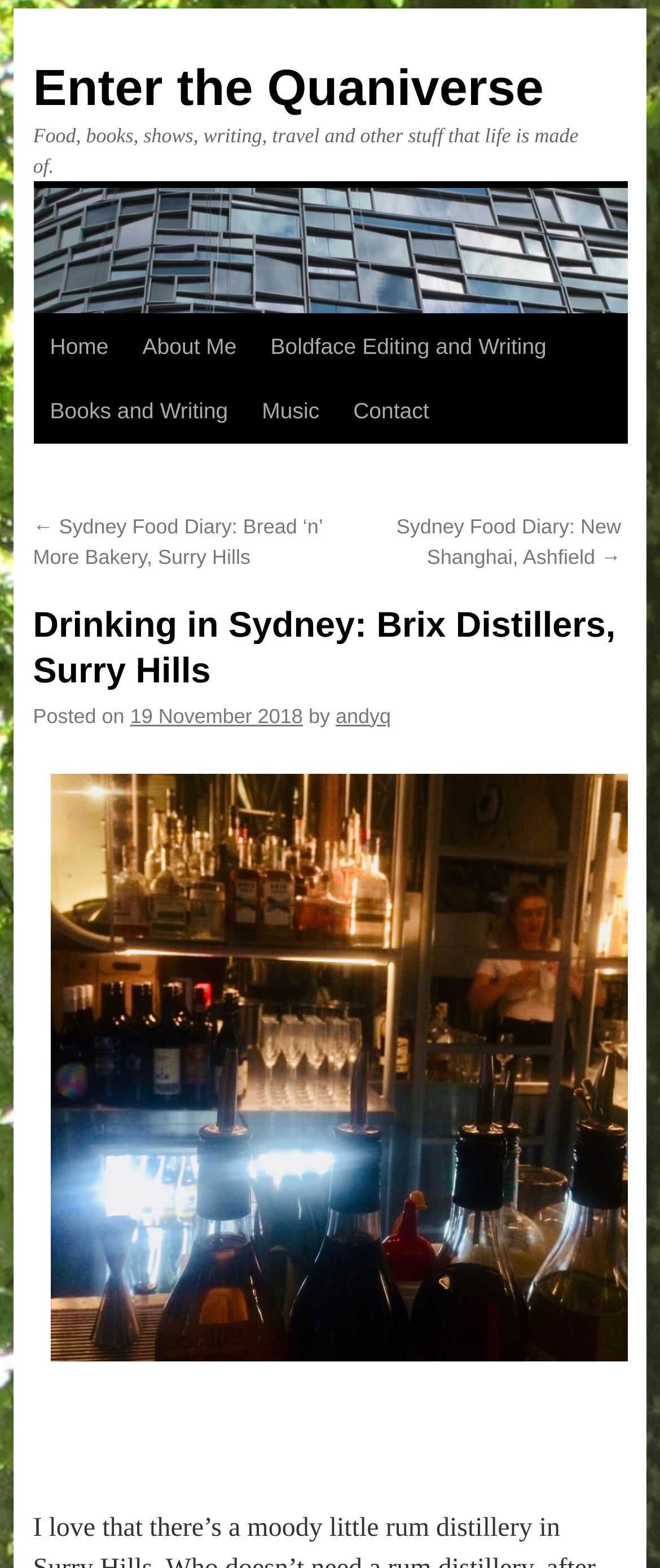Create a detailed summary of all the visual and textual information on the webpage.

The webpage is about a blog post titled "Drinking in Sydney: Brix Distillers, Surry Hills" with a tagline "Enter the Quaniverse". At the top, there is a link to "Enter the Quaniverse" and a brief description of the blog, which is about food, books, shows, writing, travel, and other aspects of life. Below this, there is an image related to "Enter the Quaniverse".

On the top-right corner, there is a link to "Skip to content". Below this, there is a navigation menu with links to "Home", "About Me", "Boldface Editing and Writing", "Books and Writing", "Music", and "Contact".

The main content of the webpage is a blog post about Brix Distillers in Surry Hills, Sydney. The title of the post is a heading, and below it, there are links to previous and next posts, "Sydney Food Diary: Bread ‘n’ More Bakery, Surry Hills" and "Sydney Food Diary: New Shanghai, Ashfield", respectively.

The post is dated "19 November 2018" and is written by "andyq". There is a small gap at the bottom of the page, and then a single whitespace character.